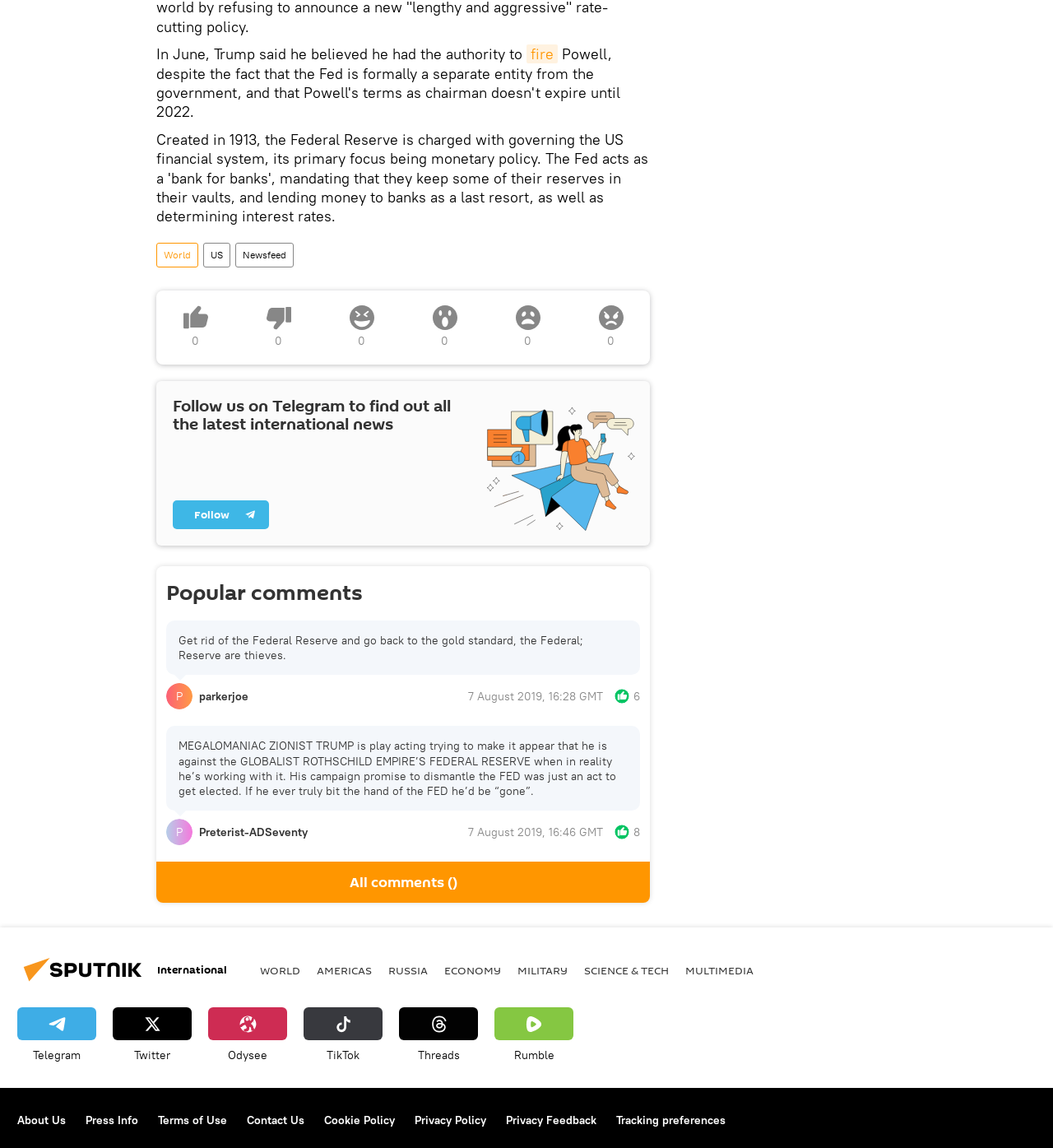What is the date of the first comment?
Provide a detailed answer to the question, using the image to inform your response.

The date of the first comment is mentioned as '7 August 2019, 16:28 GMT'.